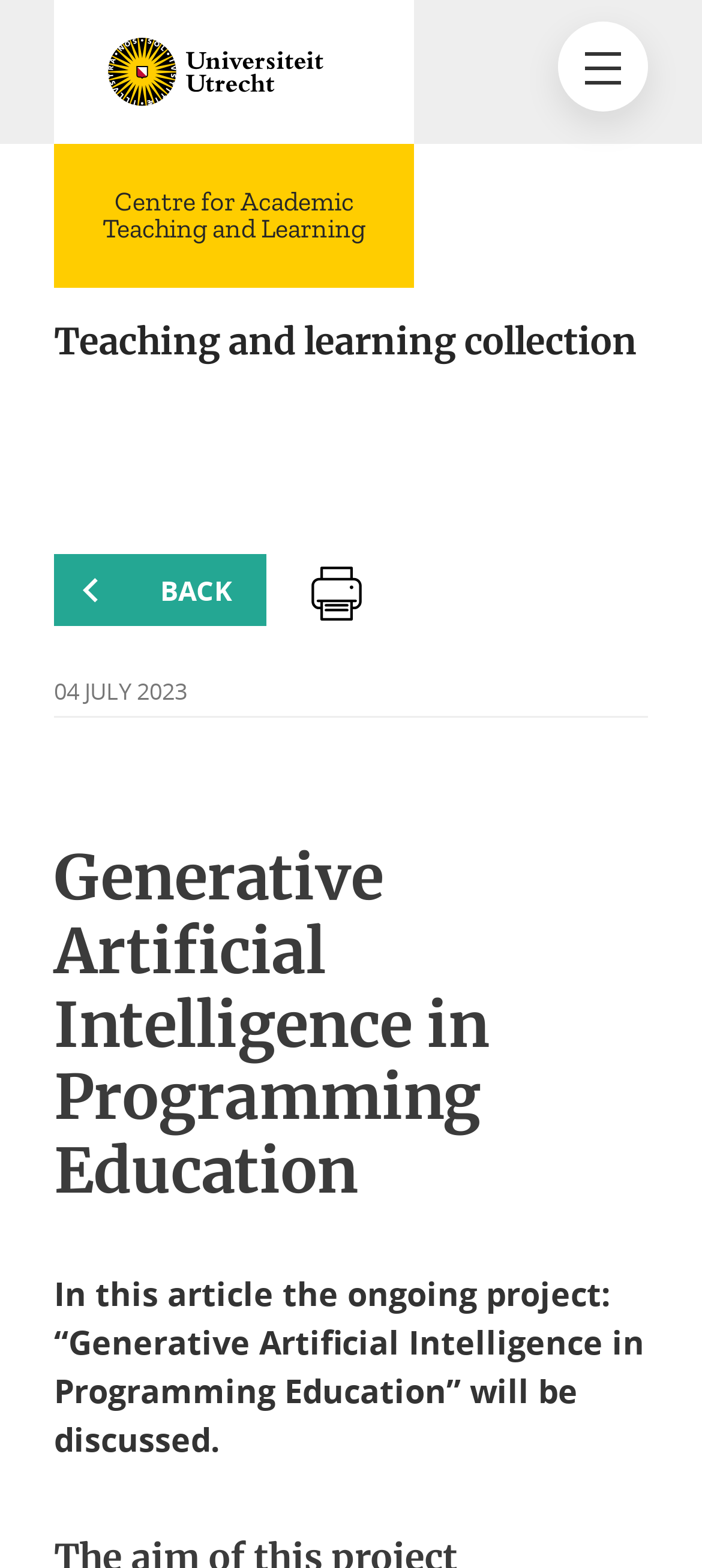Please pinpoint the bounding box coordinates for the region I should click to adhere to this instruction: "Click Centre for Academic Teaching and Learning".

[0.103, 0.12, 0.564, 0.155]